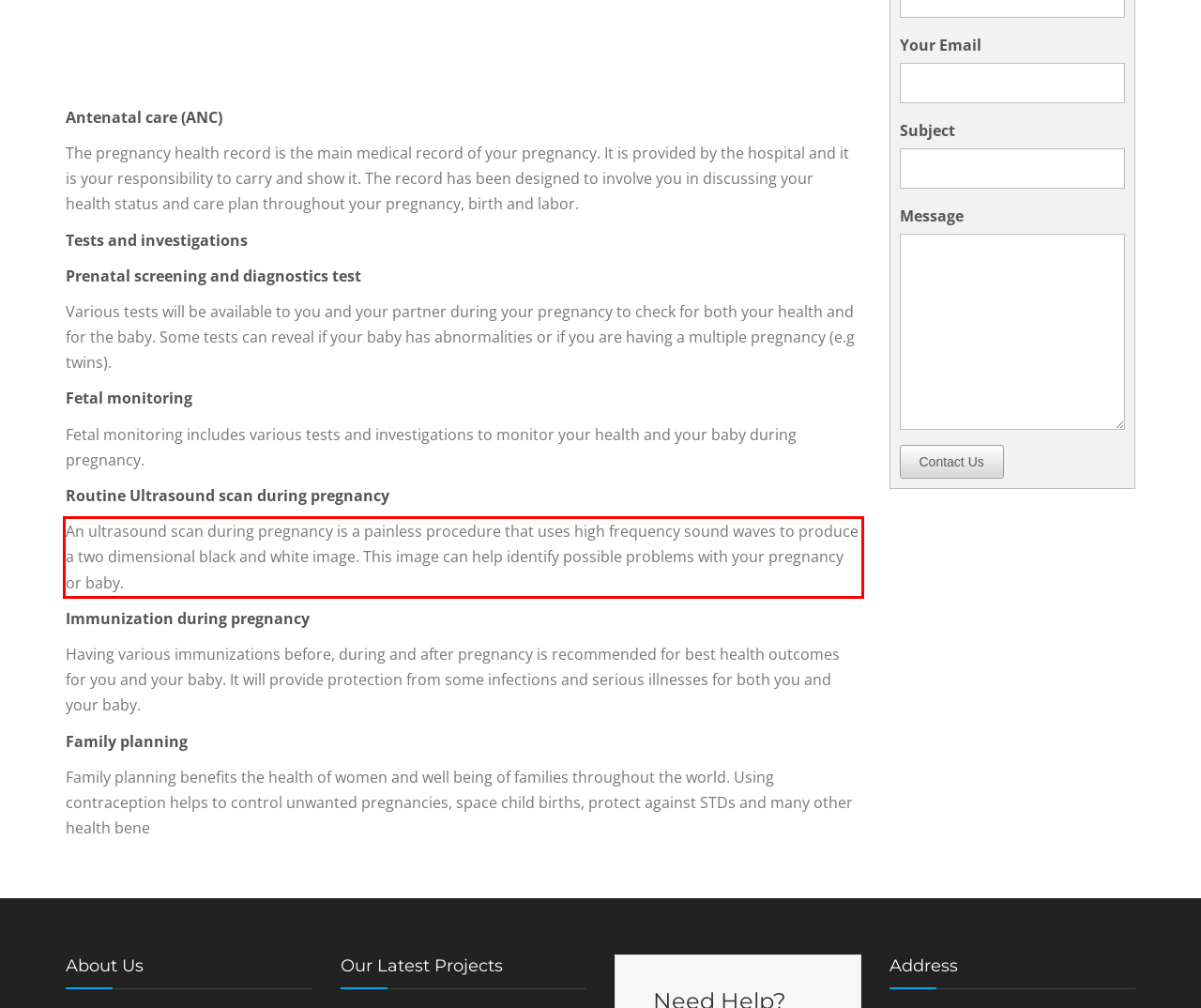You are given a screenshot showing a webpage with a red bounding box. Perform OCR to capture the text within the red bounding box.

An ultrasound scan during pregnancy is a painless procedure that uses high frequency sound waves to produce a two dimensional black and white image. This image can help identify possible problems with your pregnancy or baby.